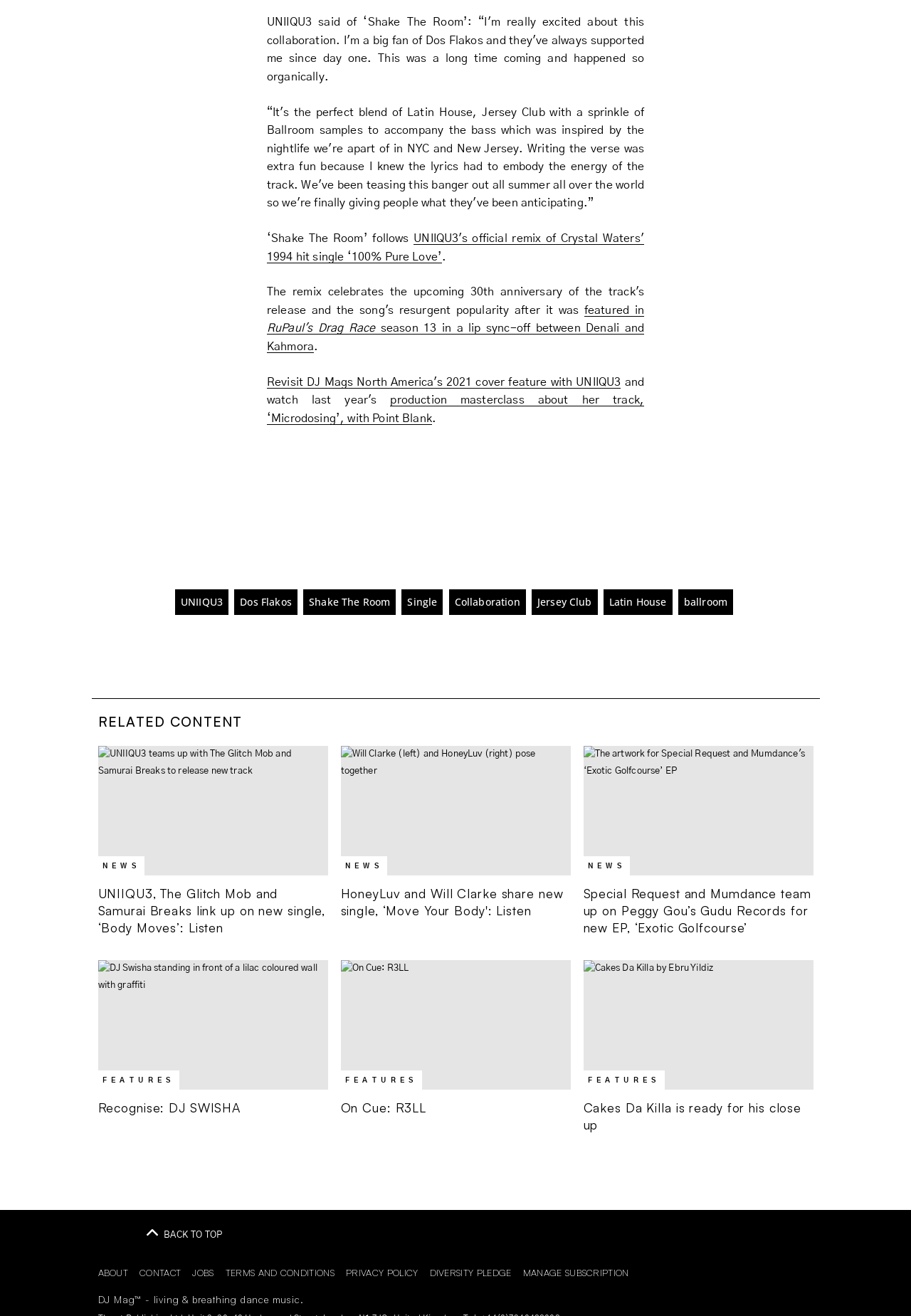Find the bounding box coordinates for the area you need to click to carry out the instruction: "Read about UNIIQU3's official remix of Crystal Waters' 1994 hit single ‘100% Pure Love’". The coordinates should be four float numbers between 0 and 1, indicated as [left, top, right, bottom].

[0.293, 0.177, 0.707, 0.2]